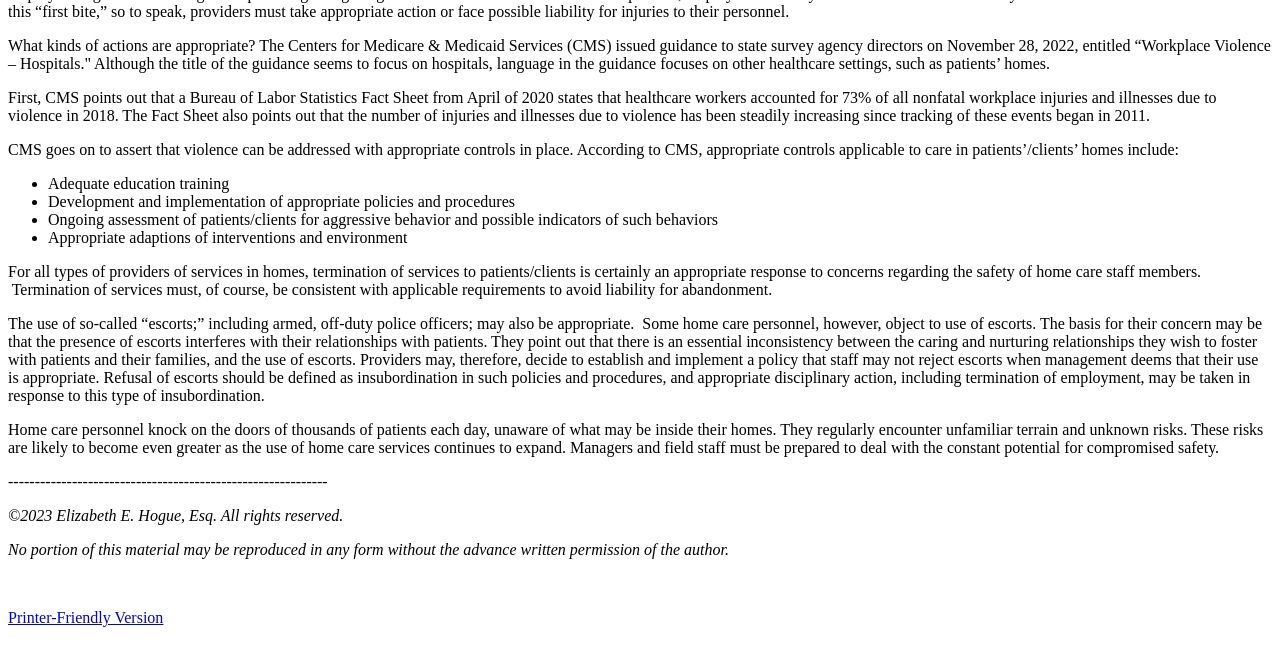Using the description: "Printer-Friendly Version", identify the bounding box of the corresponding UI element in the screenshot.

[0.006, 0.91, 0.128, 0.936]